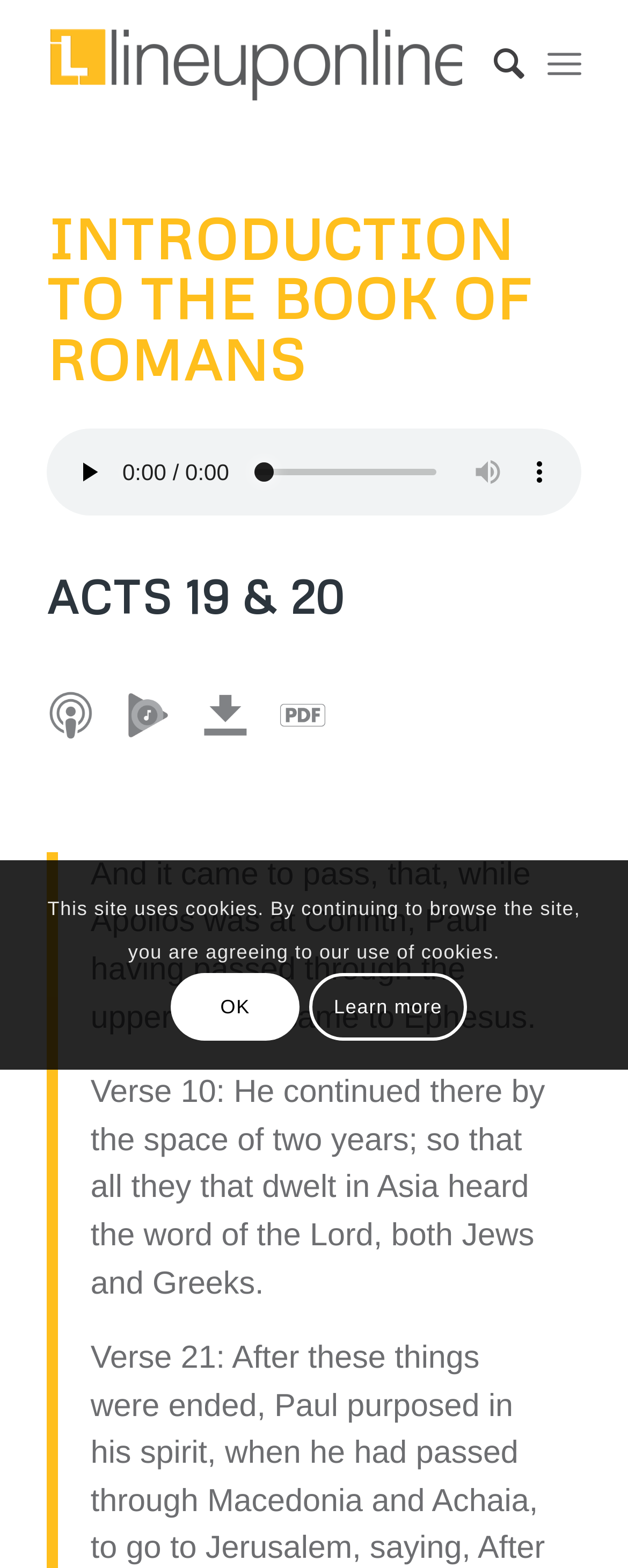Provide a one-word or short-phrase answer to the question:
What is the chapter being discussed?

Acts 19 & 20